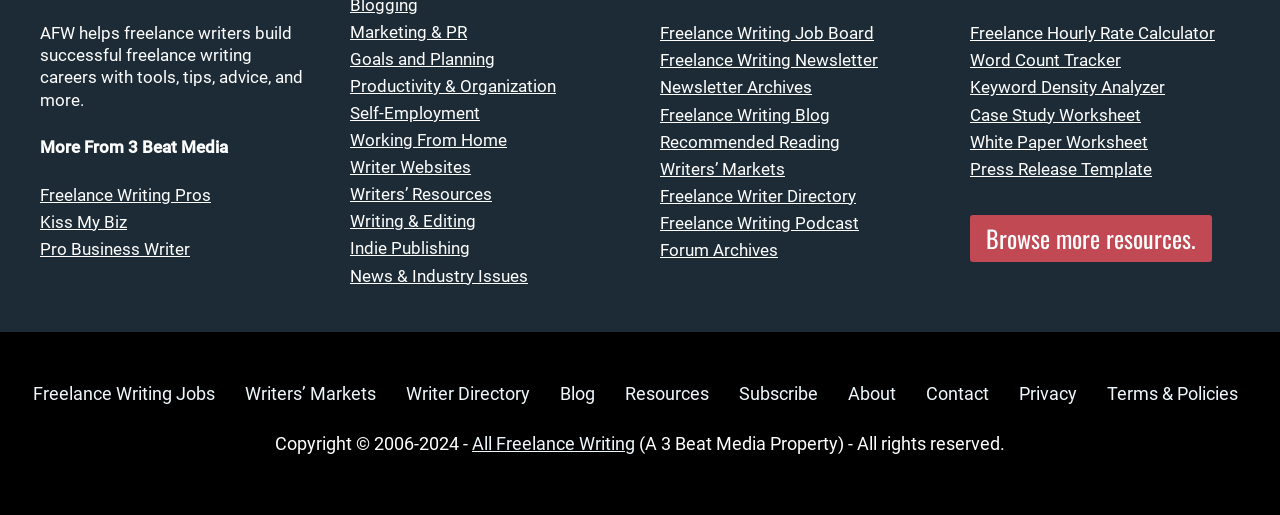Locate the bounding box coordinates of the item that should be clicked to fulfill the instruction: "Visit Freelance Writing Job Board".

[0.516, 0.045, 0.683, 0.084]